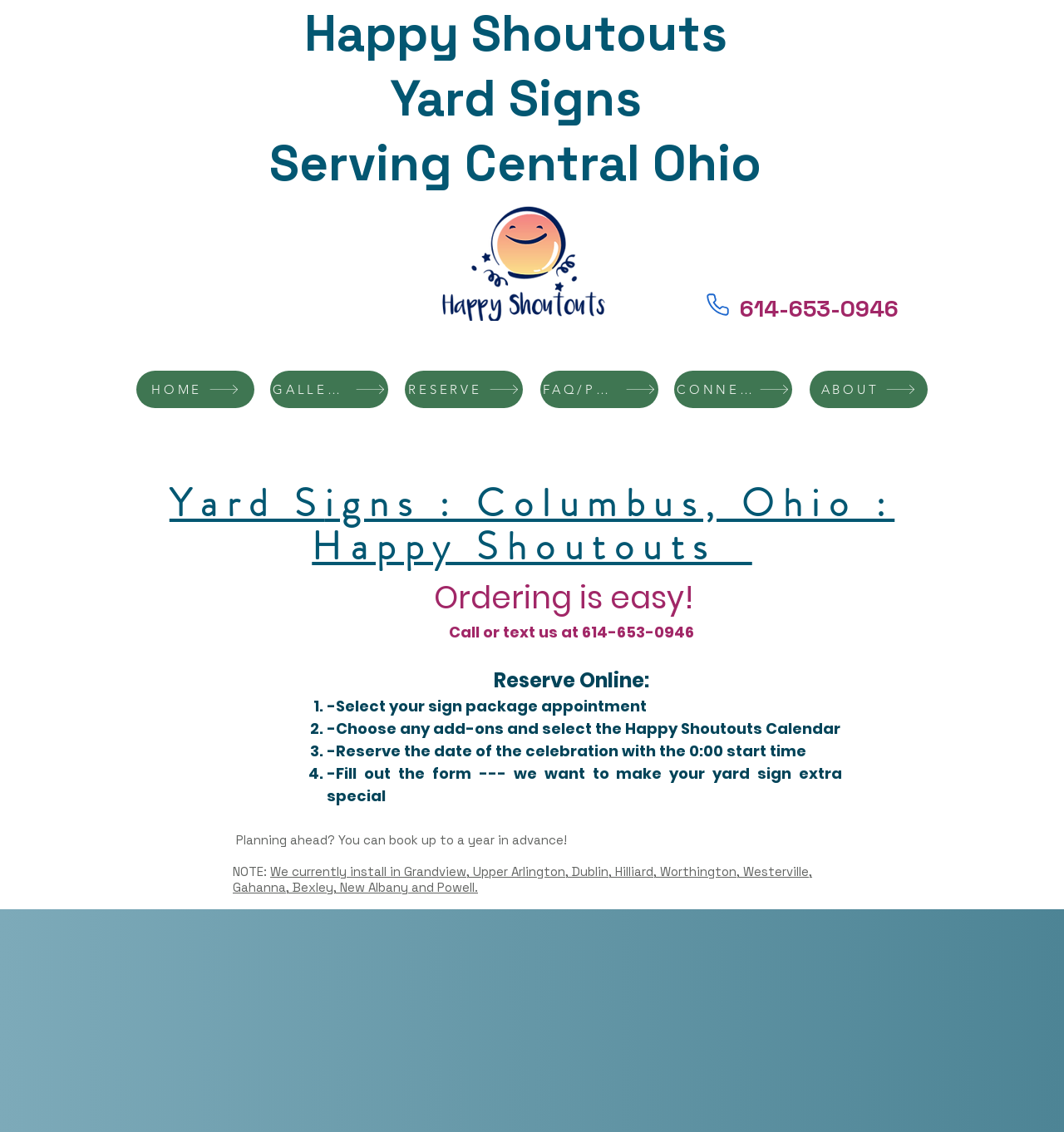Use a single word or phrase to answer the question: What areas does Happy Shoutouts currently install yard signs in?

Grandview, Upper Arlington, Dublin, Hilliard, Worthington, Westerville, Gahanna, Bexley, New Albany, Powell